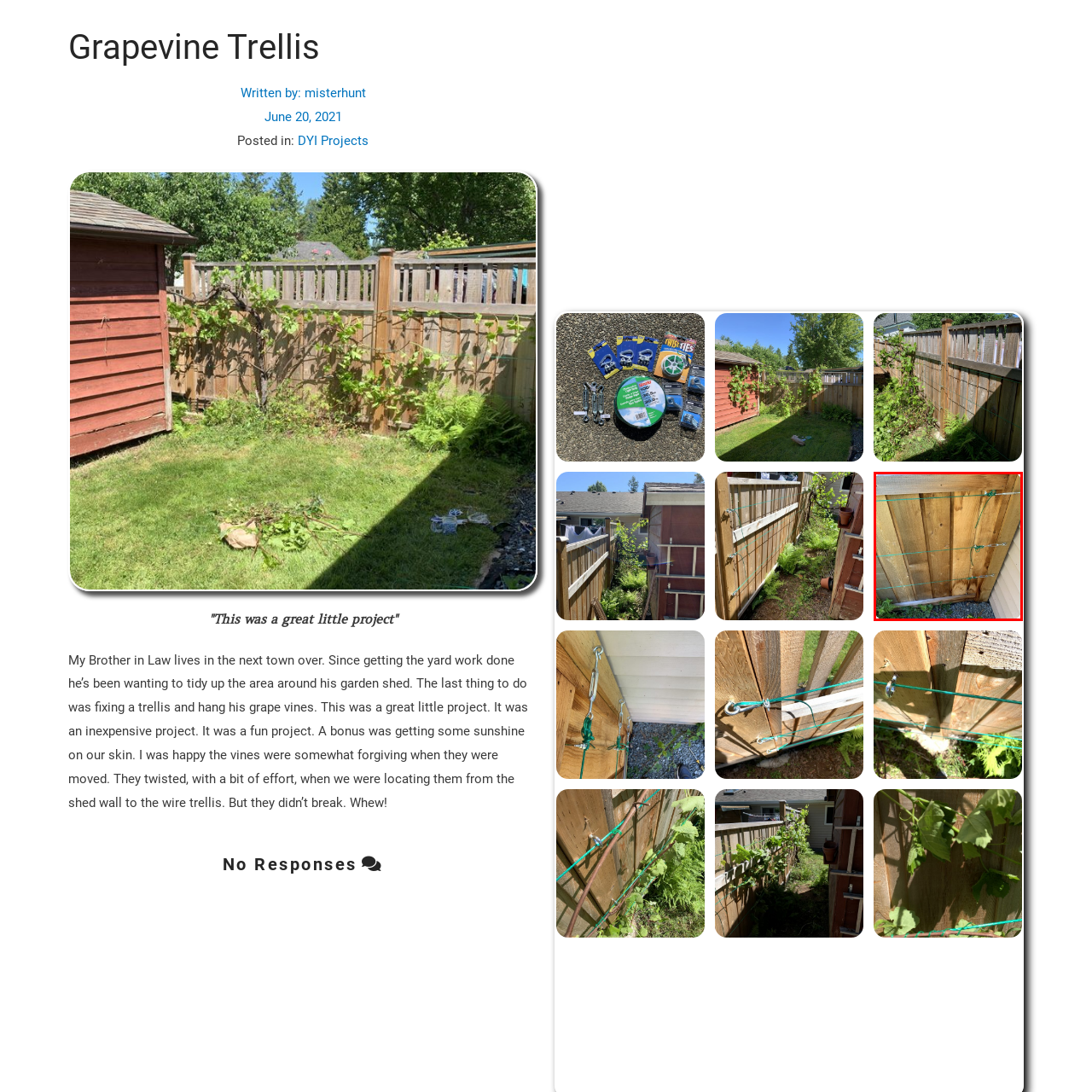Describe extensively the image that is situated inside the red border.

The image depicts a close-up view of a wooden fence, specifically focusing on a wire trellis system that has been installed to support climbing plants, such as grapevines. The fence is made of natural brown wooden planks, which are arranged vertically, showcasing their smooth texture and grain. 

In the center of the image, green wire has been secured horizontally across the fence, providing a framework for the vines to climb as they grow. The setup suggests a DIY gardening project aimed at enhancing both functionality and aesthetics in the outdoor space, likely intended for a garden area. Surrounding the fence at the bottom, there are hints of greenery, indicating the presence of plants or foliage nearby, adding to the garden-like ambiance of the scene. The overall image conveys a sense of accomplishment and a connection to nature through gardening.